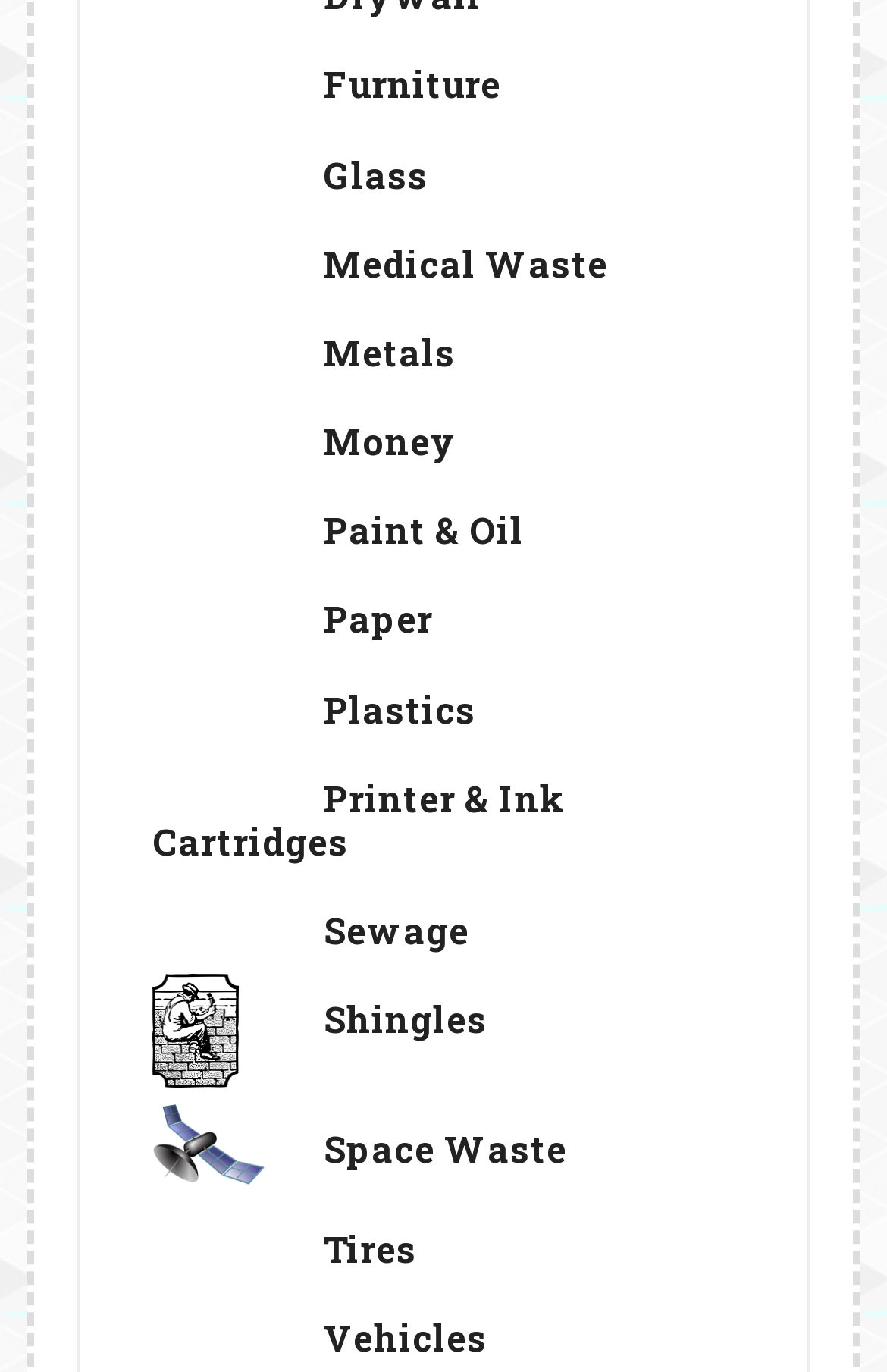Please identify the bounding box coordinates of the clickable element to fulfill the following instruction: "View Medical Waste". The coordinates should be four float numbers between 0 and 1, i.e., [left, top, right, bottom].

[0.365, 0.174, 0.685, 0.208]